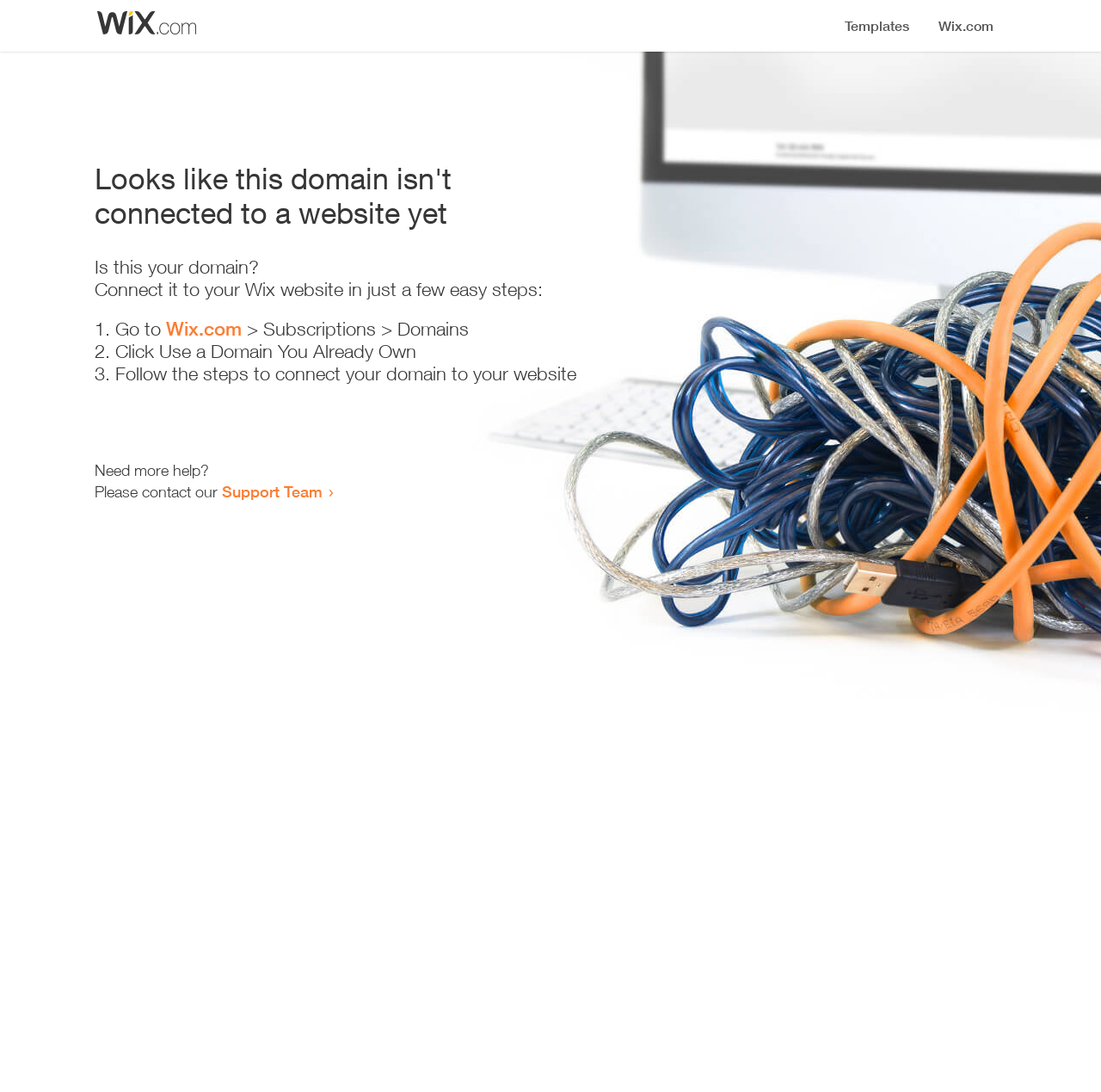Determine the main heading text of the webpage.

Looks like this domain isn't
connected to a website yet